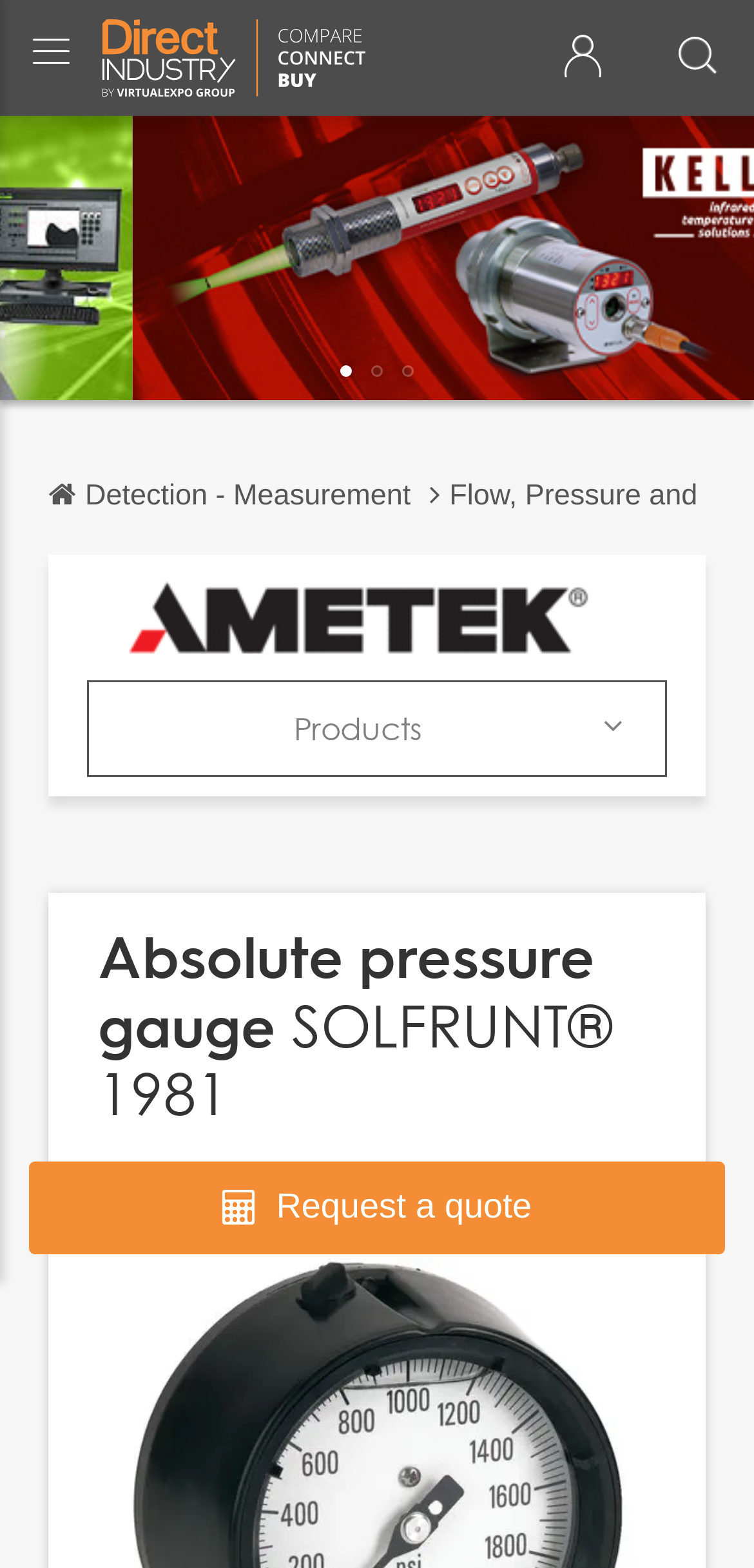Explain in detail what is displayed on the webpage.

The webpage is about the product "Absolute pressure gauge SOLFRUNT® 1981" from AMETEK PMT Products. At the top left, there is a currency selection menu with 10 options, including EUR, USD, GBP, and more. Below the currency menu, there is a link to a B2B marketplace for industrial equipment, accompanied by an image.

On the top right, there is a search bar where users can search for products or brands. Below the search bar, there is a navigation menu with links to "Detection - Measurement", "AMETEK PMT Products" (with a logo), "Products", "Catalogs", and more.

In the main content area, there is a heading that describes the product, "Absolute pressure gauge SOLFRUNT® 1981", with details about it being analog, threaded, and made of stainless steel. There are also links to "News & Trends" and "Exhibitions" on the right side of the page.

At the bottom of the page, there is a call-to-action button to "Request a quote" for the product.